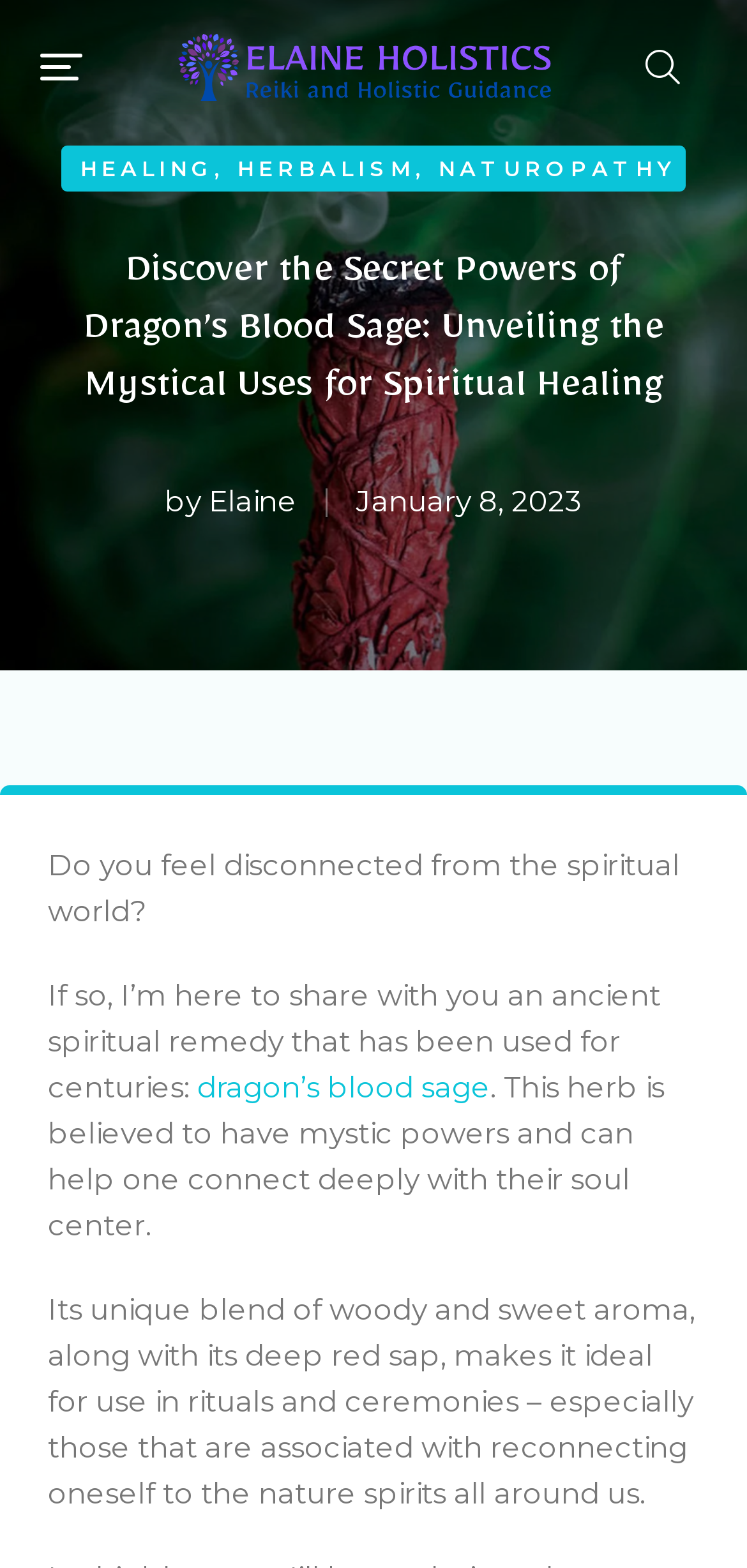Identify the first-level heading on the webpage and generate its text content.

Discover the Secret Powers of Dragon’s Blood Sage: Unveiling the Mystical Uses for Spiritual Healing